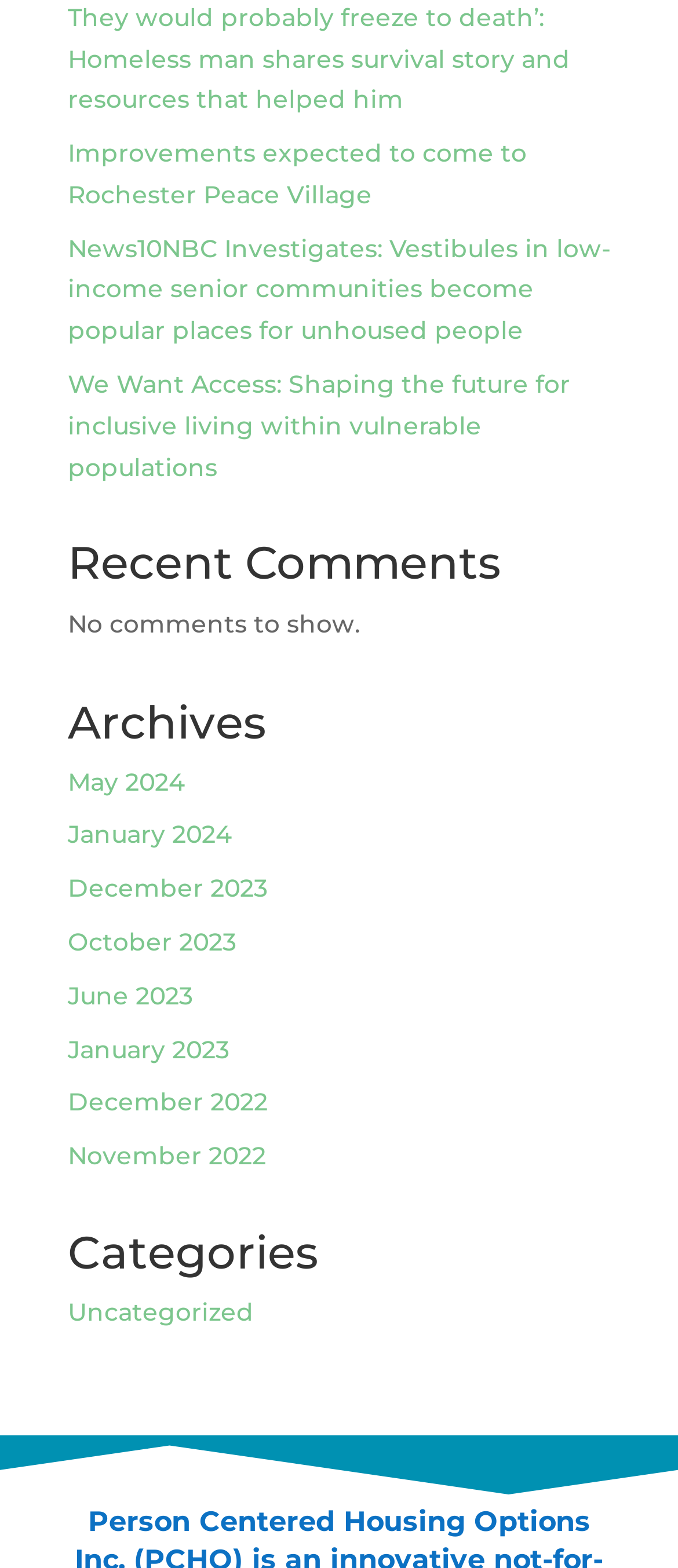Bounding box coordinates are specified in the format (top-left x, top-left y, bottom-right x, bottom-right y). All values are floating point numbers bounded between 0 and 1. Please provide the bounding box coordinate of the region this sentence describes: November 2022

[0.1, 0.727, 0.392, 0.747]